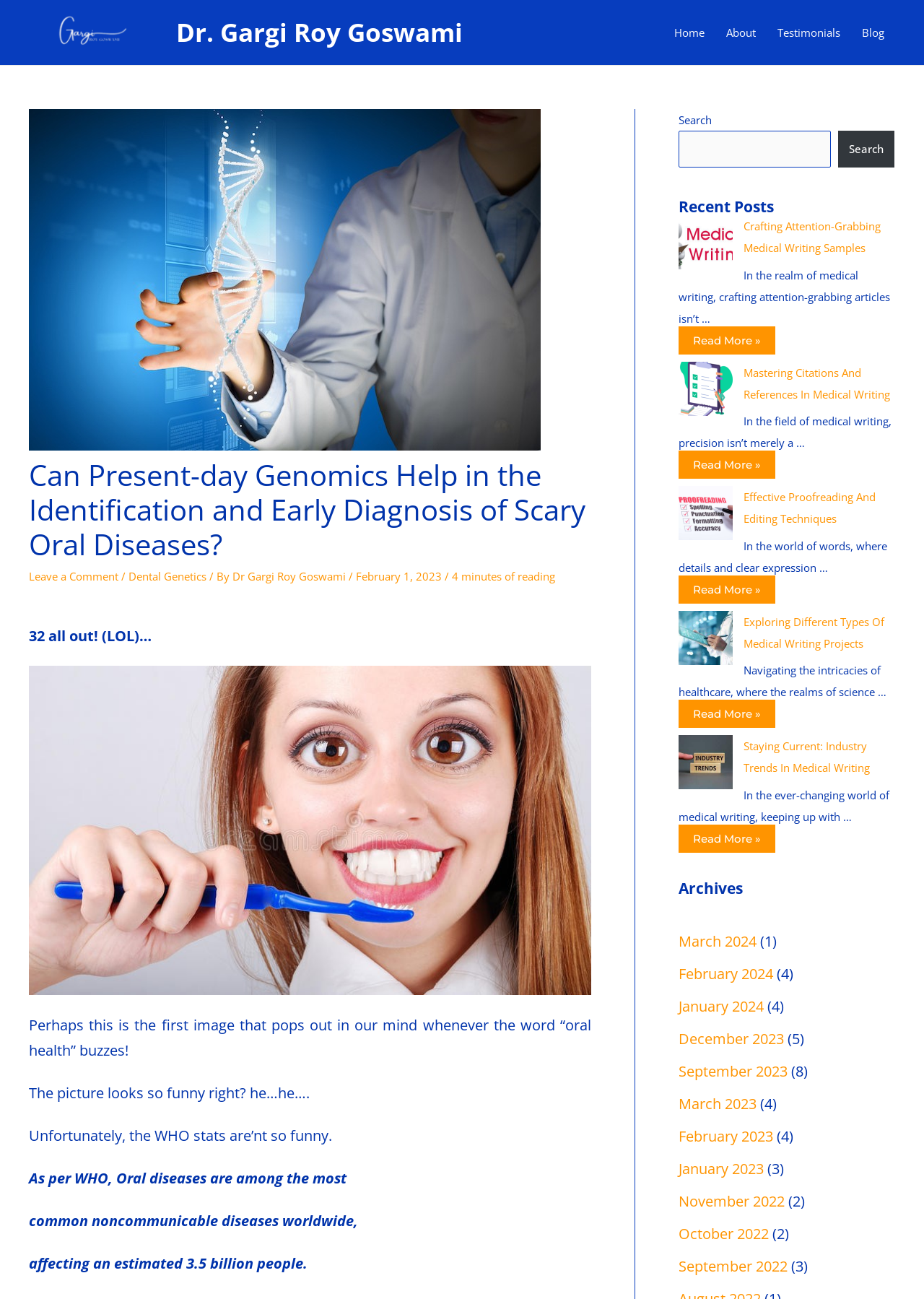Predict the bounding box for the UI component with the following description: "Leave a Comment".

[0.031, 0.438, 0.128, 0.449]